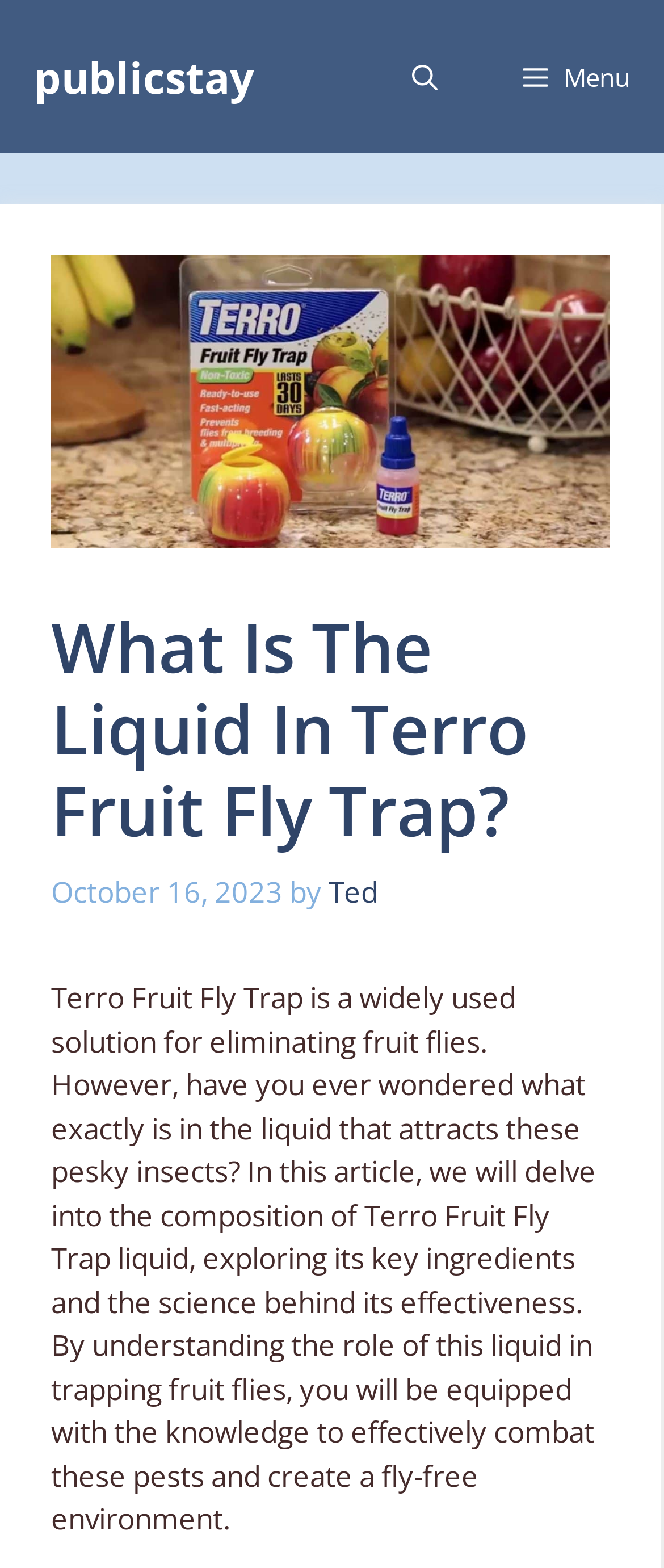Please respond to the question using a single word or phrase:
What is the purpose of the Terro Fruit Fly Trap?

Eliminating fruit flies